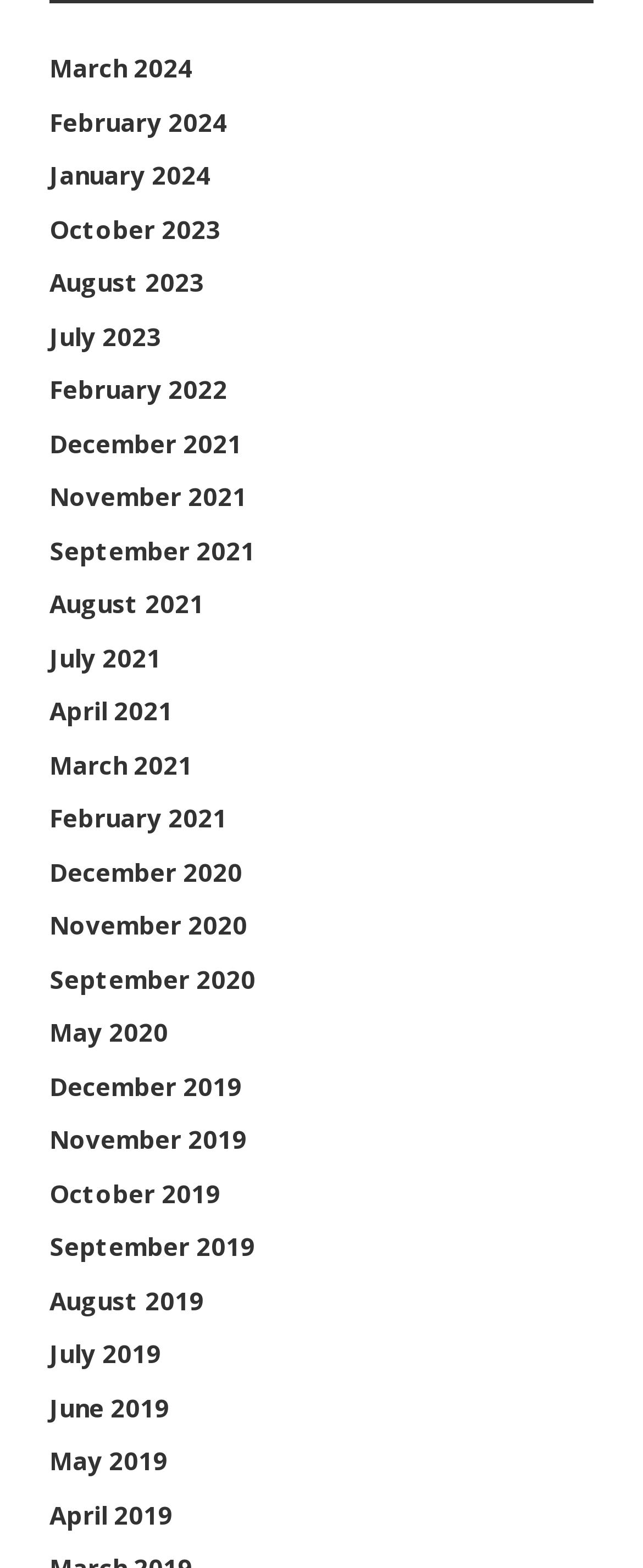Could you determine the bounding box coordinates of the clickable element to complete the instruction: "Click the Facebook icon"? Provide the coordinates as four float numbers between 0 and 1, i.e., [left, top, right, bottom].

None